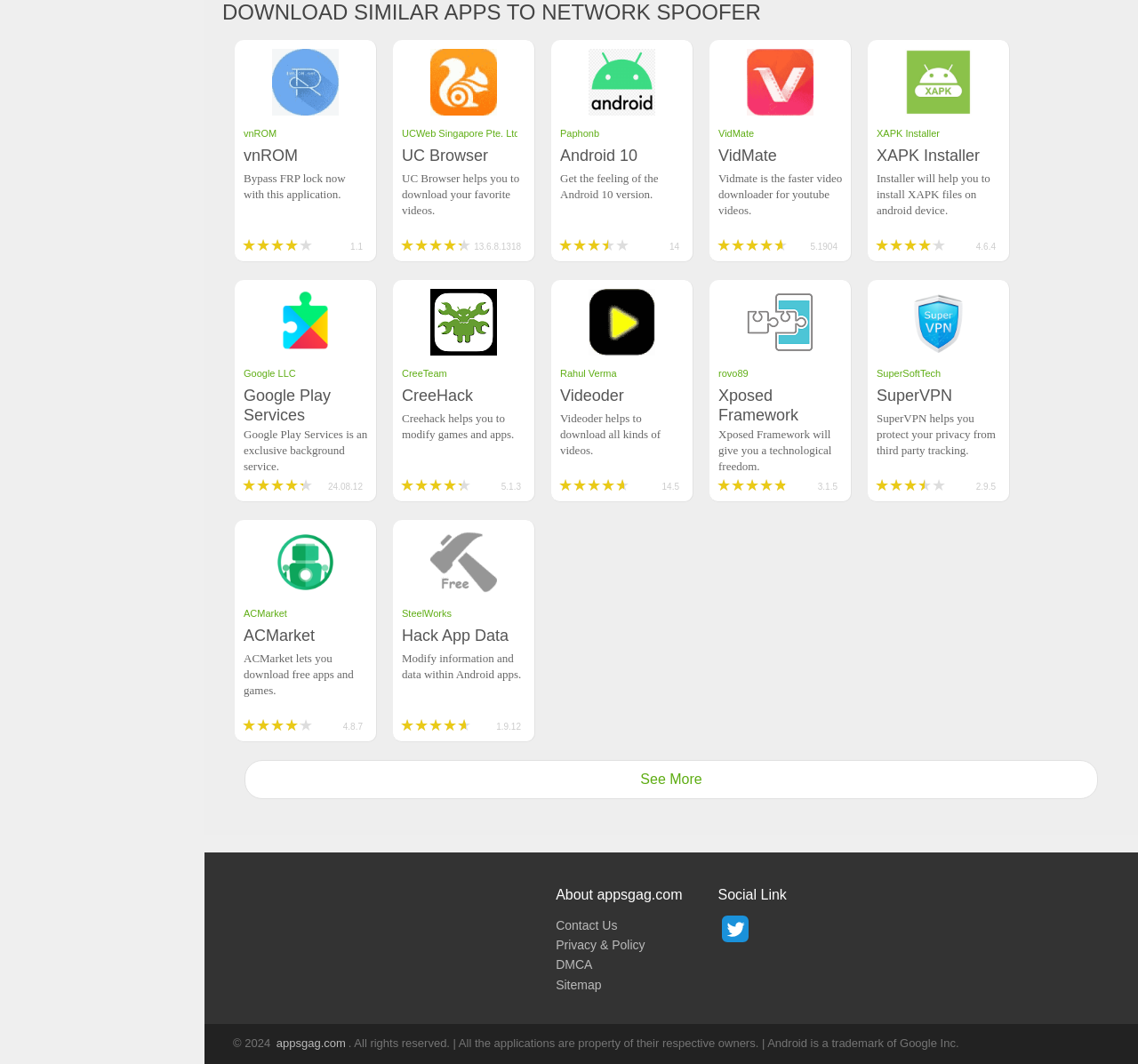Could you provide the bounding box coordinates for the portion of the screen to click to complete this instruction: "Check 'Slot Terpercaya'"?

None